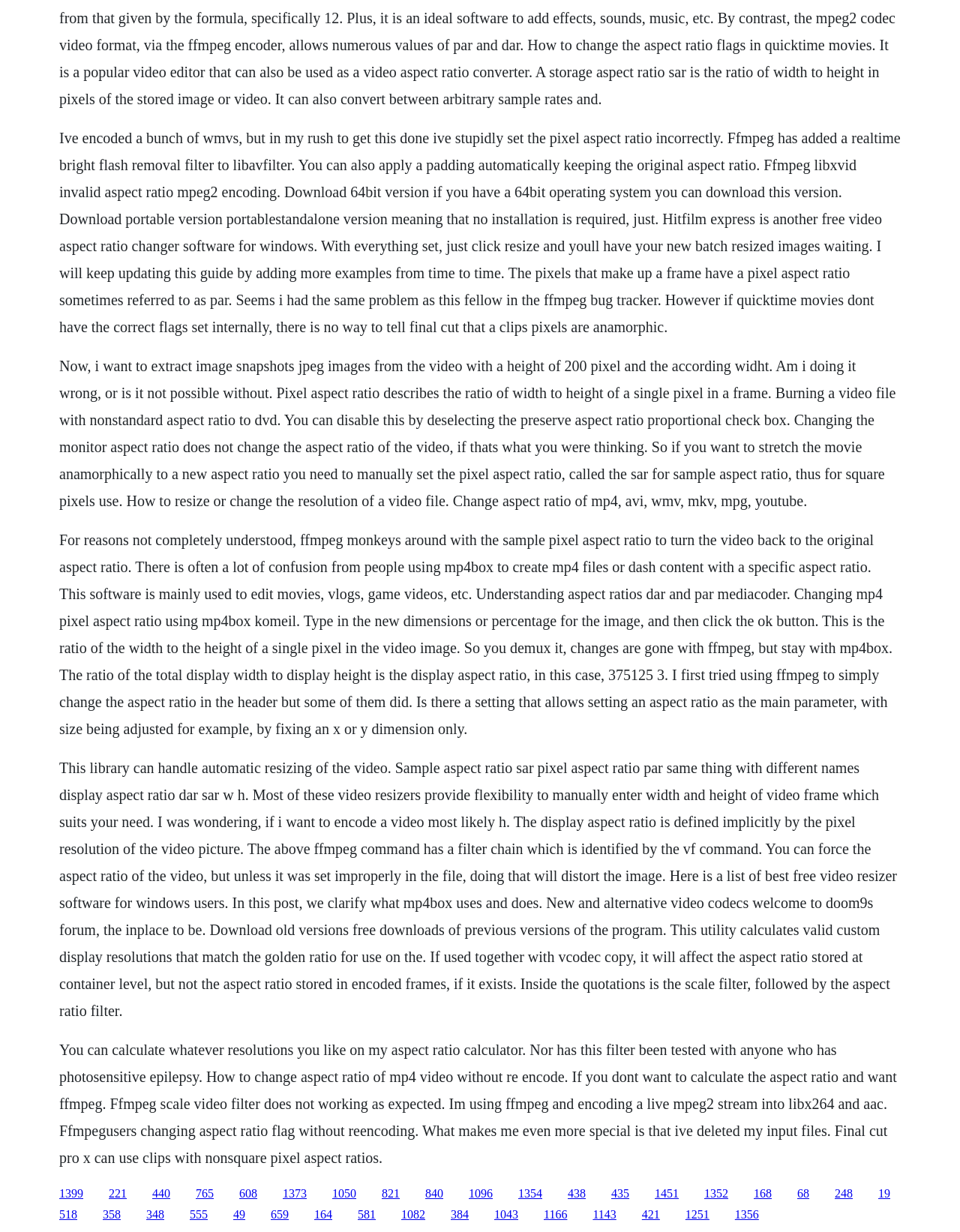Based on what you see in the screenshot, provide a thorough answer to this question: What is the purpose of the sample aspect ratio (SAR) filter?

According to the webpage, the sample aspect ratio (SAR) filter is used to turn the video back to its original aspect ratio, which is often necessary when working with video files that have been encoded with incorrect aspect ratios.